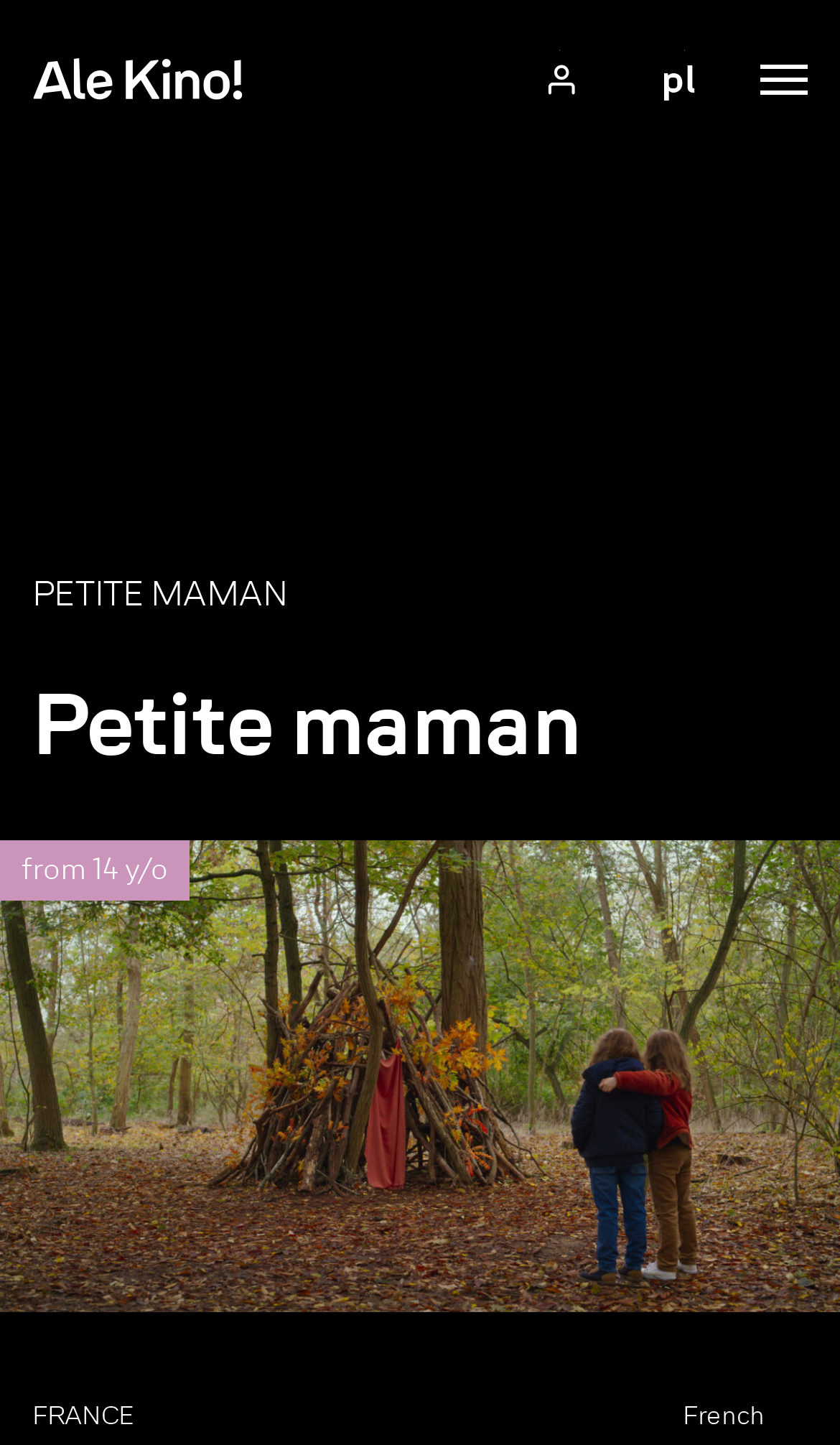What is the name of the film?
Based on the content of the image, thoroughly explain and answer the question.

The answer can be found by looking at the heading element with the text 'Petite maman' and the static text element with the same text, which suggests that the webpage is about a film with this title.